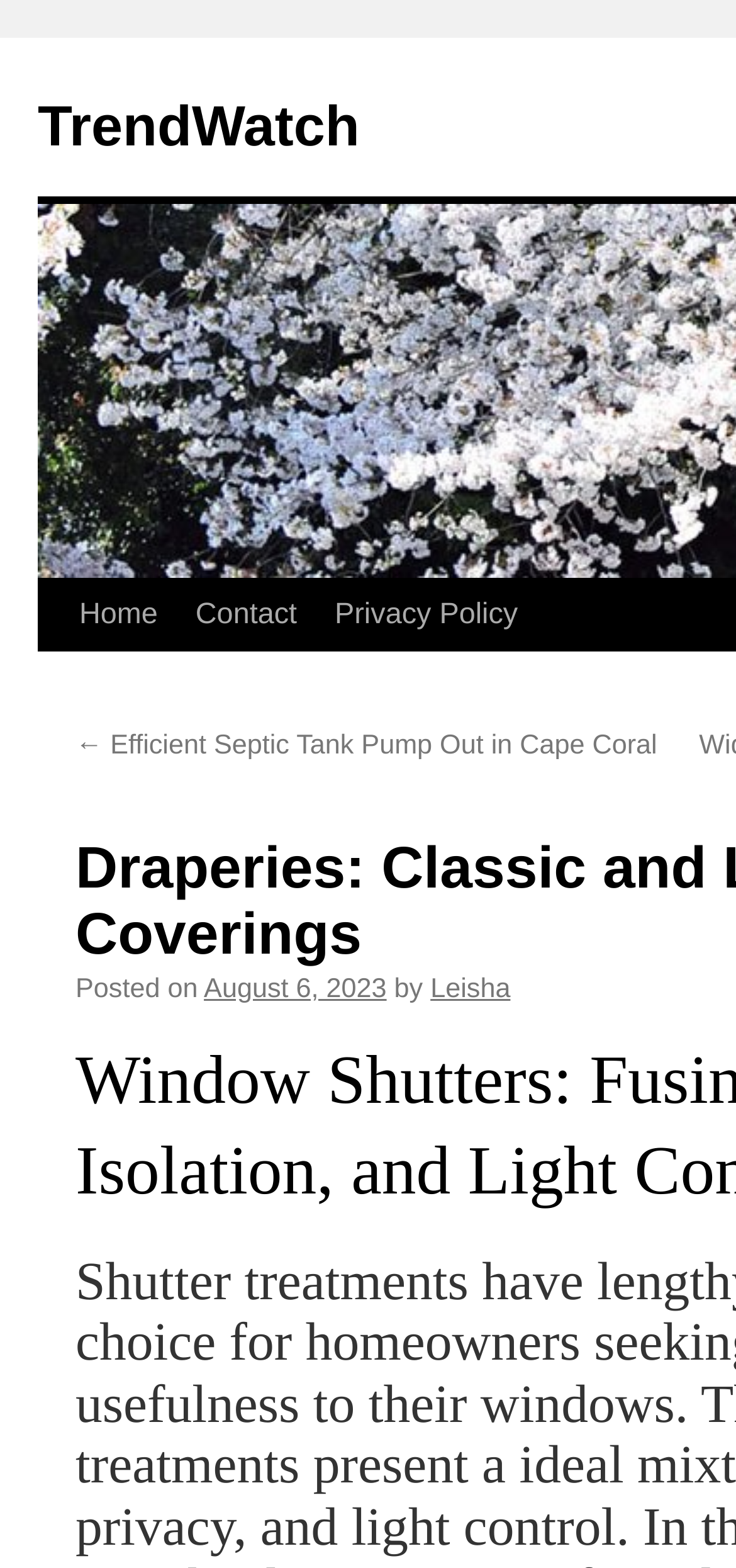Extract the main headline from the webpage and generate its text.

Draperies: Classic and Luxurious Window Coverings